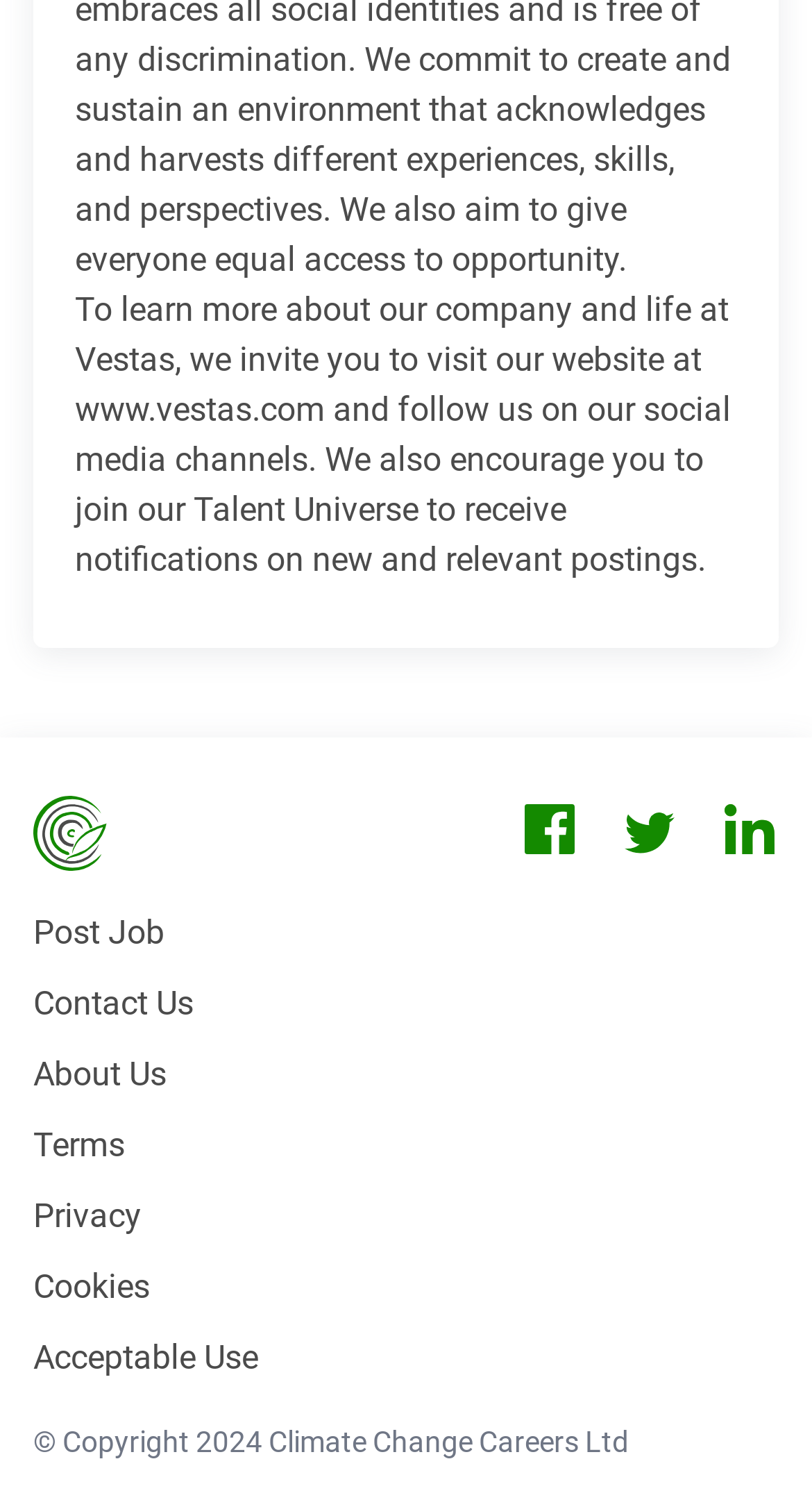Determine the bounding box coordinates of the UI element that matches the following description: "Real Estate Automation". The coordinates should be four float numbers between 0 and 1 in the format [left, top, right, bottom].

None